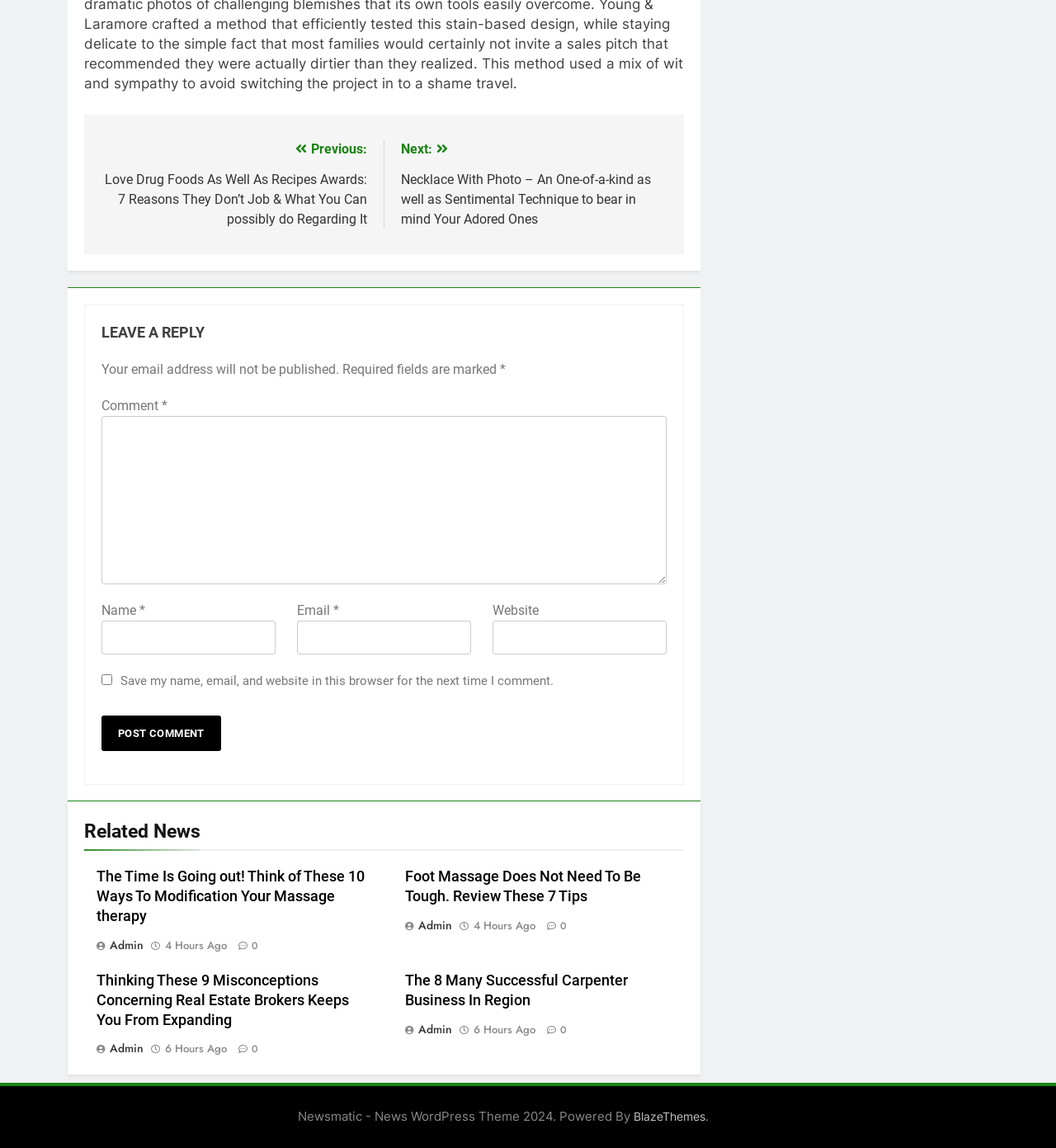Determine the bounding box coordinates of the clickable region to carry out the instruction: "Read related news".

[0.08, 0.712, 0.648, 0.741]